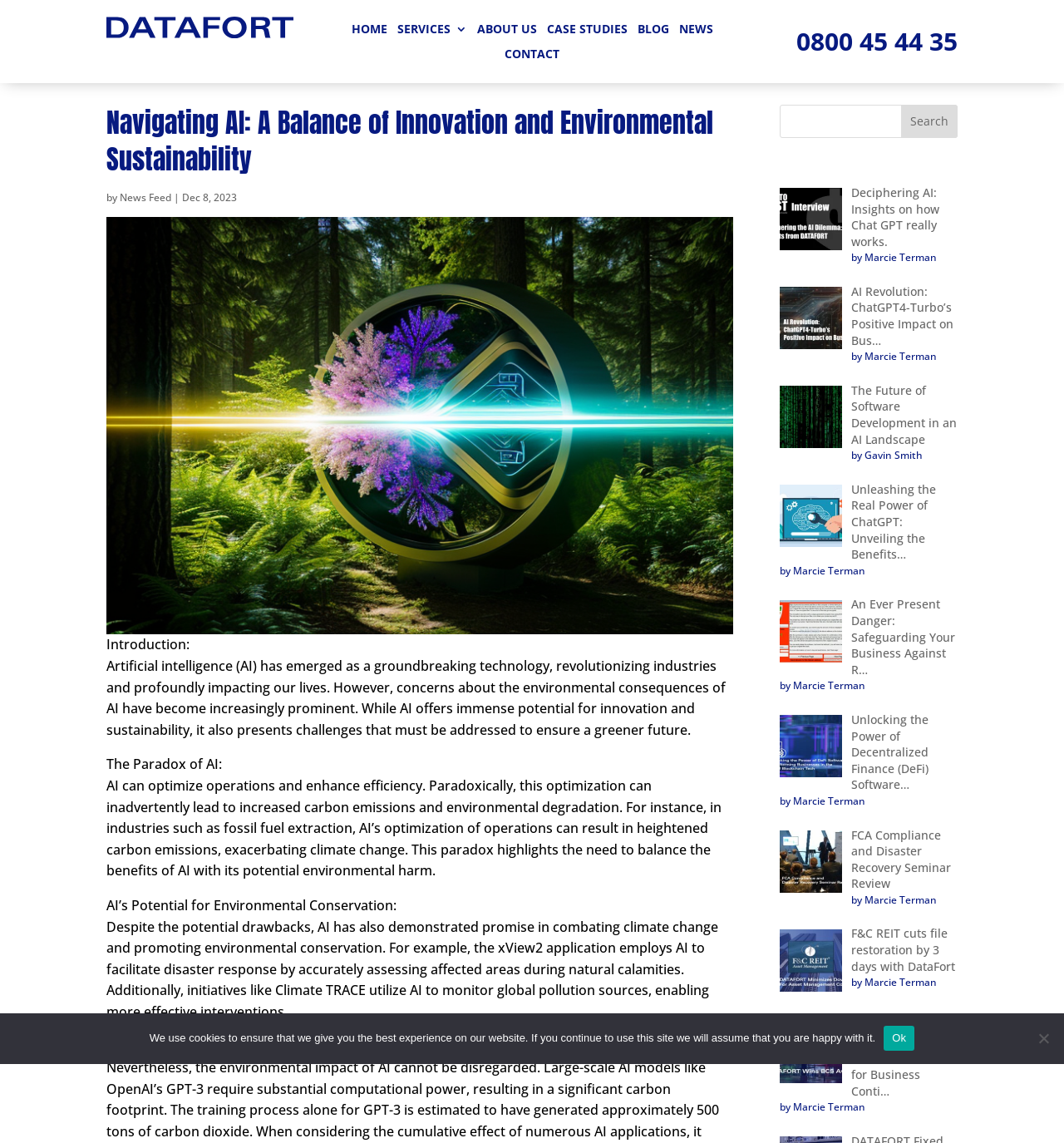Locate the bounding box coordinates of the clickable area needed to fulfill the instruction: "Read the article about Deciphering AI".

[0.8, 0.161, 0.883, 0.218]